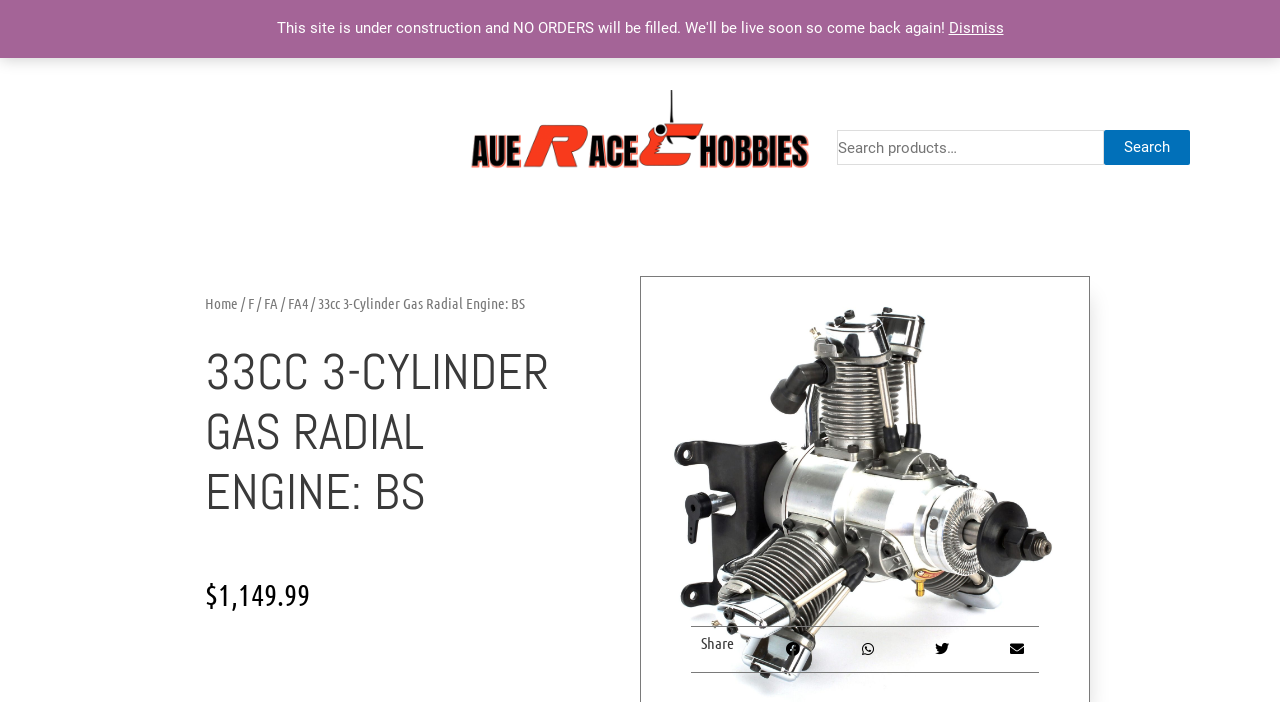Use a single word or phrase to respond to the question:
What is the function of the search box?

Search for products